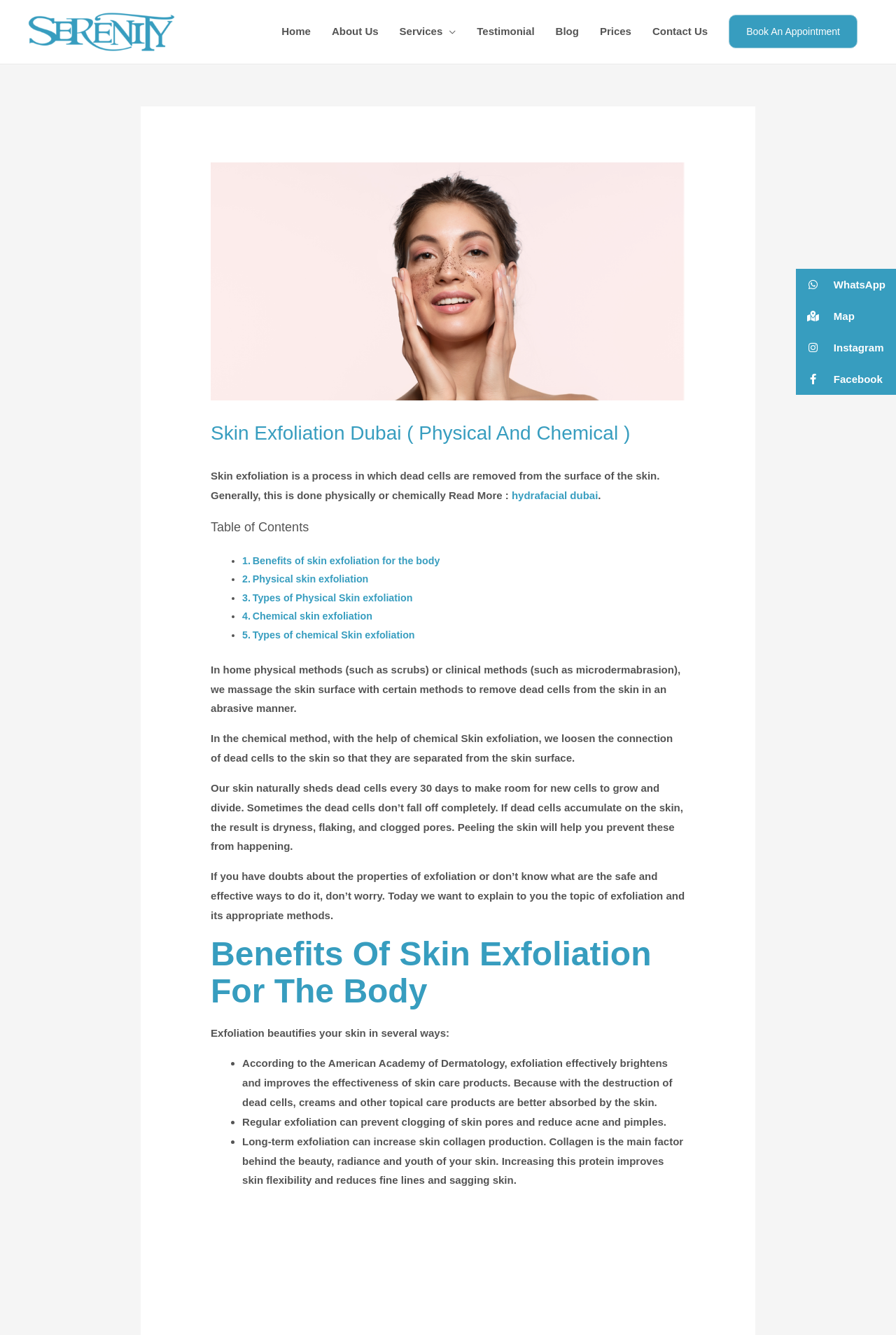Specify the bounding box coordinates for the region that must be clicked to perform the given instruction: "Contact us through WhatsApp".

[0.888, 0.201, 1.0, 0.225]